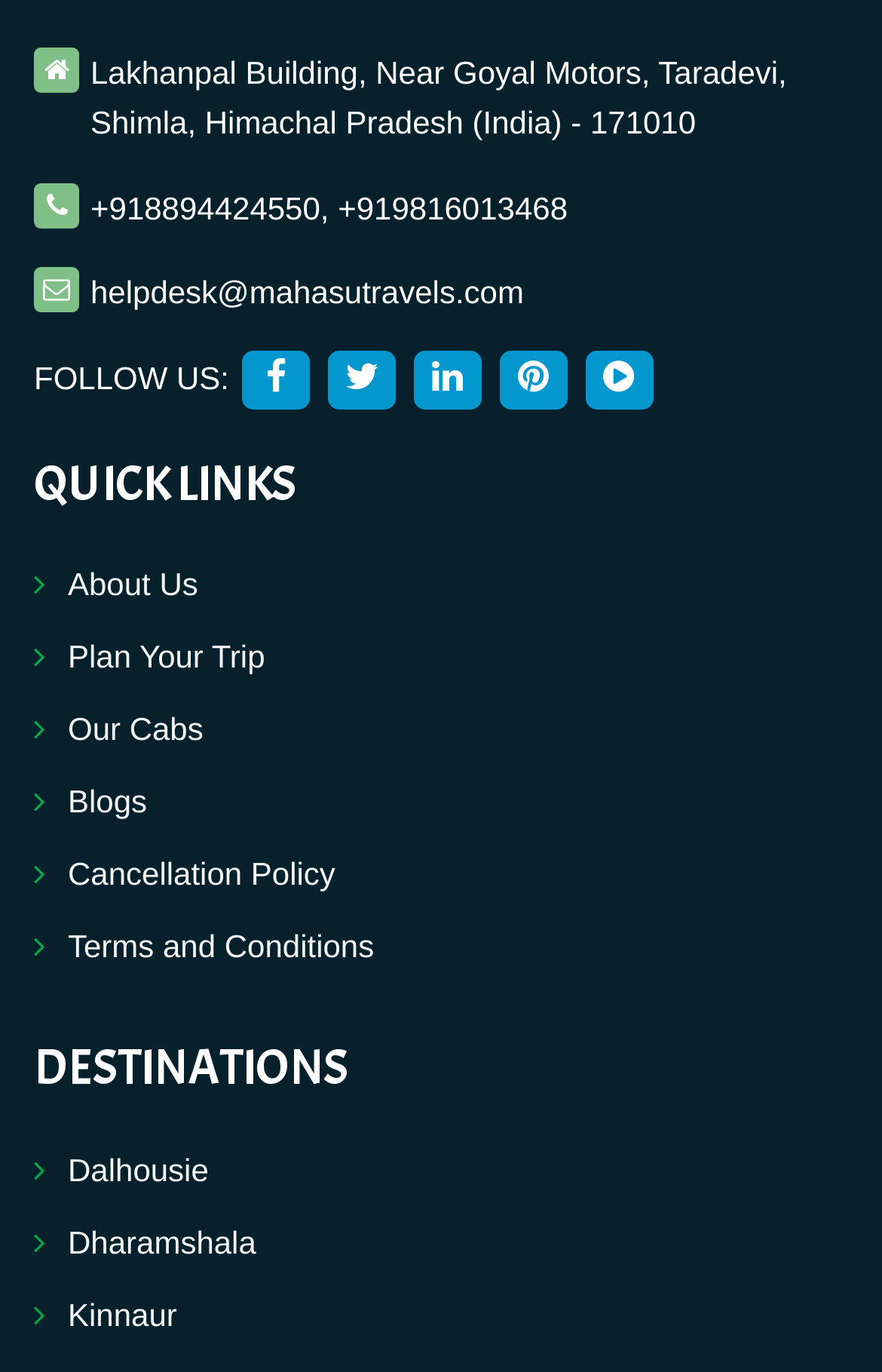Identify the bounding box coordinates of the section to be clicked to complete the task described by the following instruction: "Follow on Facebook". The coordinates should be four float numbers between 0 and 1, formatted as [left, top, right, bottom].

[0.275, 0.256, 0.352, 0.299]